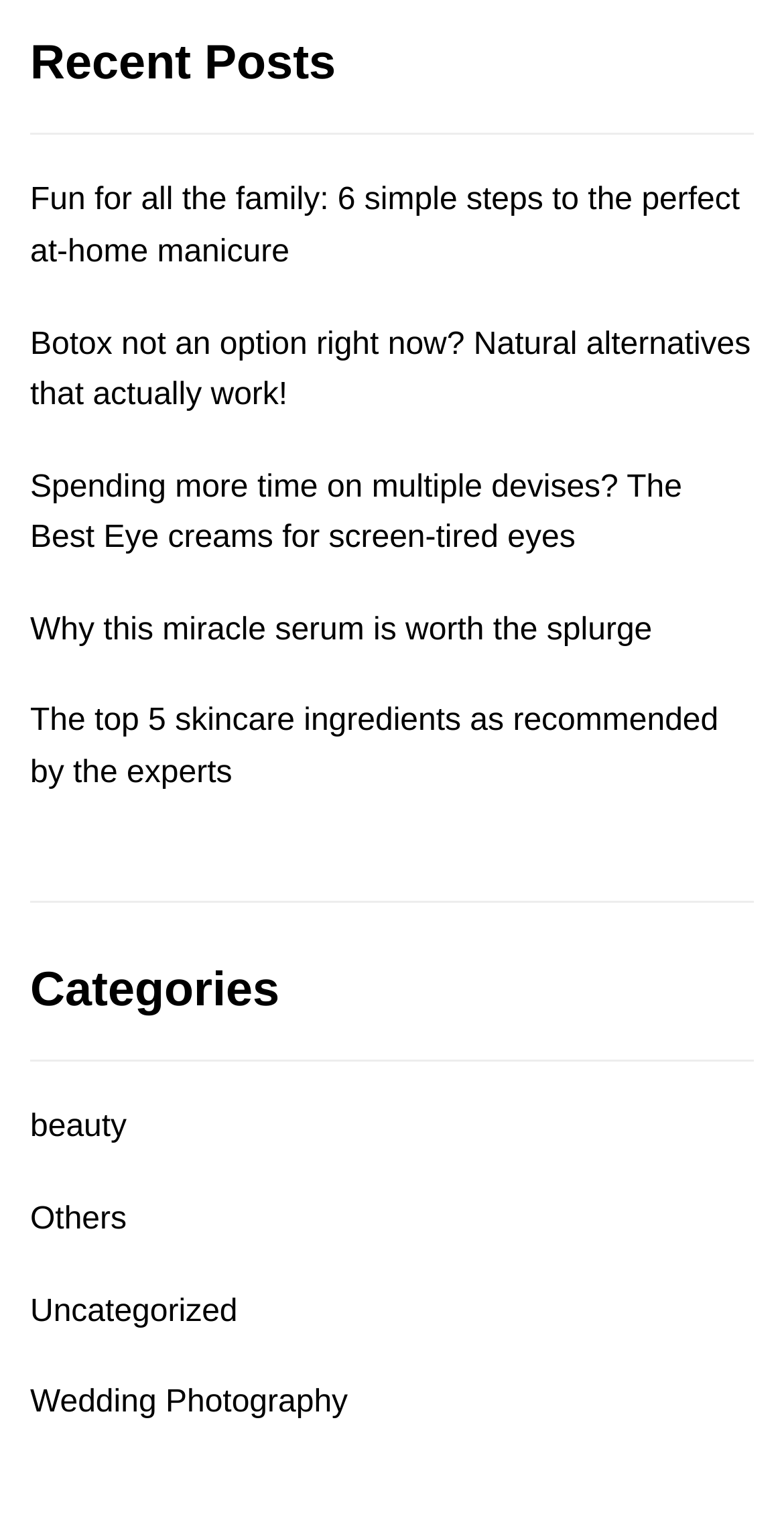Is there a post about skincare ingredients?
Deliver a detailed and extensive answer to the question.

I looked at the links under the 'Recent Posts' heading and found one that mentions 'skincare ingredients', which is 'The top 5 skincare ingredients as recommended by the experts', so yes, there is a post about skincare ingredients.